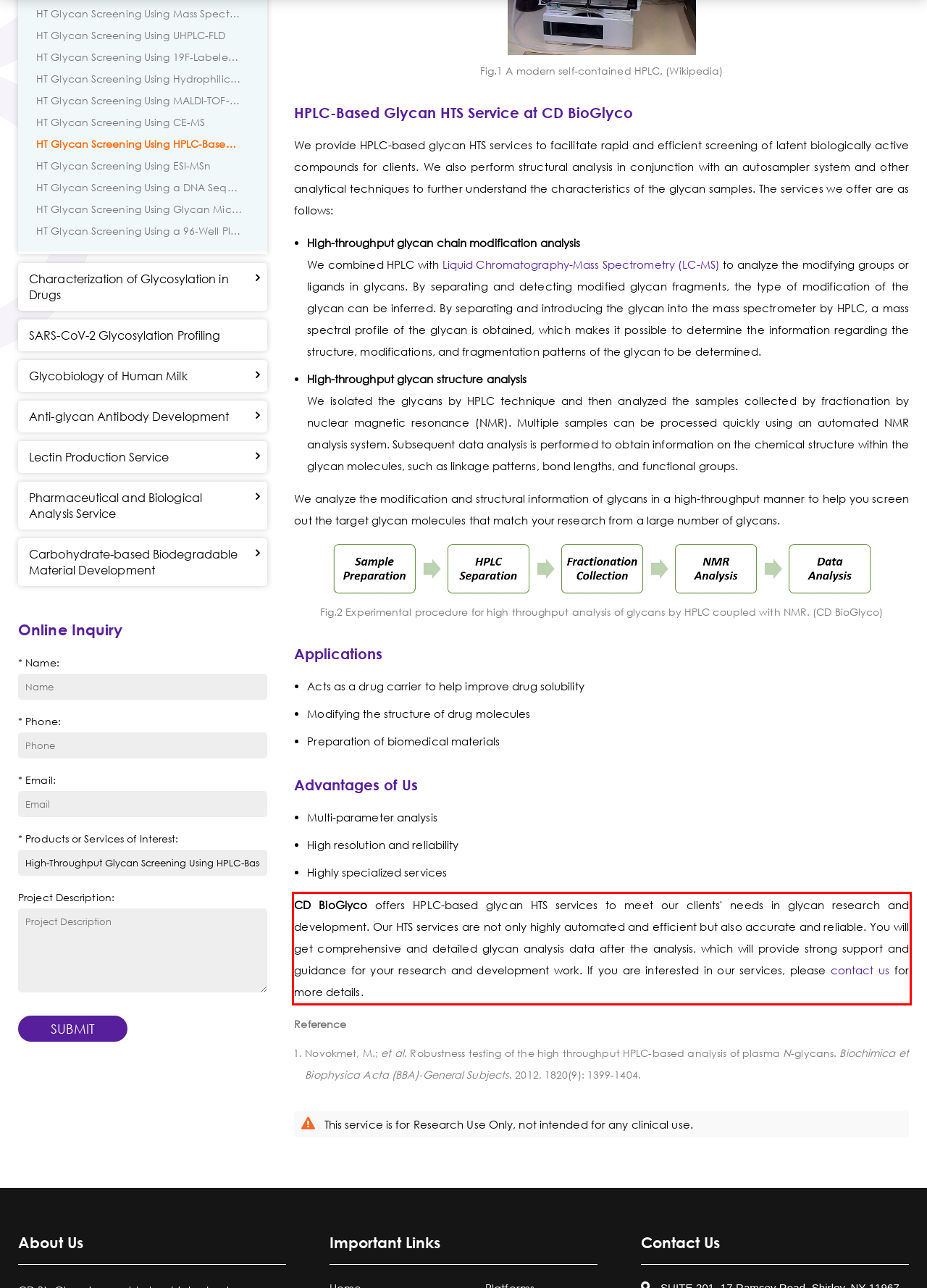Within the screenshot of a webpage, identify the red bounding box and perform OCR to capture the text content it contains.

CD BioGlyco offers HPLC-based glycan HTS services to meet our clients' needs in glycan research and development. Our HTS services are not only highly automated and efficient but also accurate and reliable. You will get comprehensive and detailed glycan analysis data after the analysis, which will provide strong support and guidance for your research and development work. If you are interested in our services, please contact us for more details.